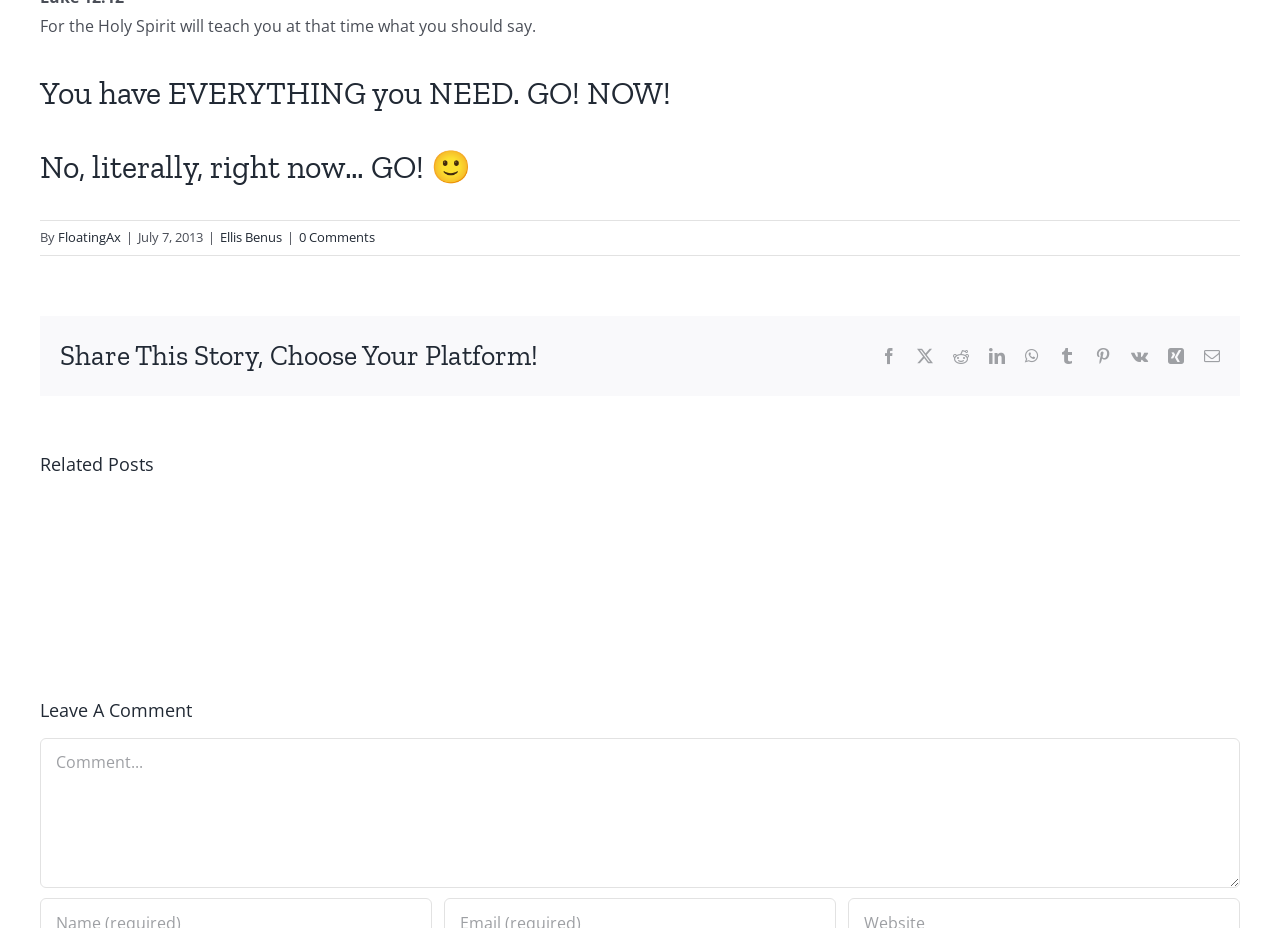What is the author of the post?
Please provide a single word or phrase as your answer based on the screenshot.

Ellis Benus